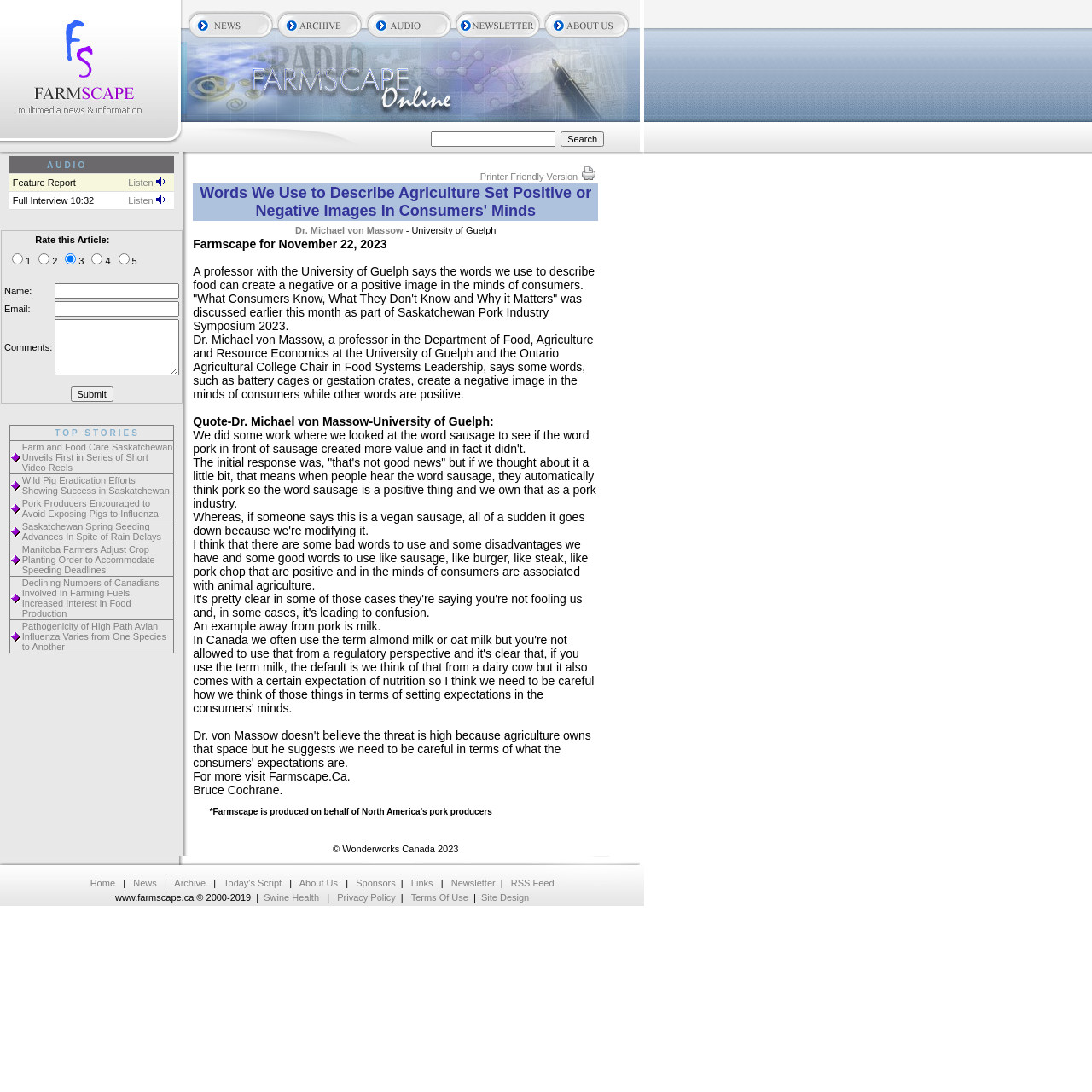What is the purpose of the 'Search' button?
Please describe in detail the information shown in the image to answer the question.

The purpose of the 'Search' button is to search the website, which can be found in the top-right corner of the webpage, inside a table cell with a bounding box of [0.171, 0.112, 0.586, 0.139].